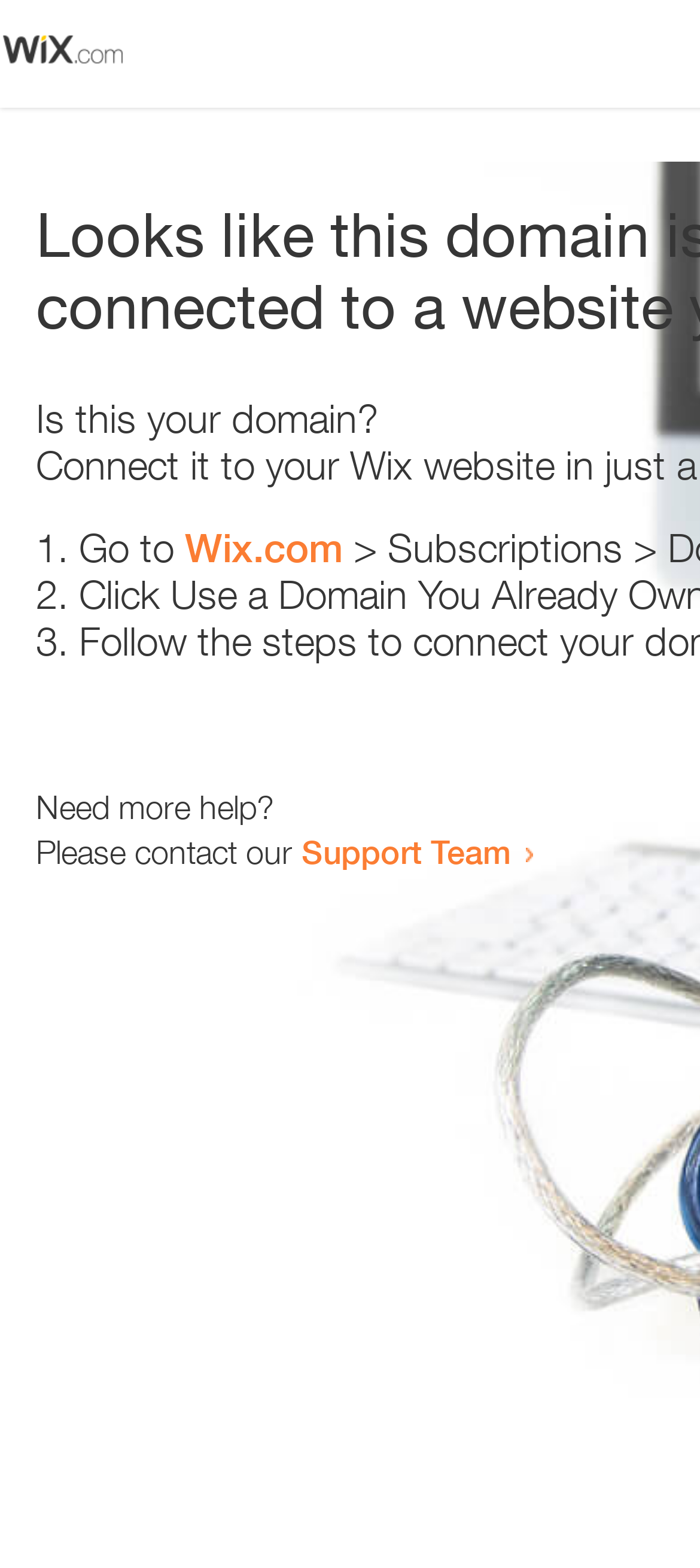Reply to the question with a single word or phrase:
What is the domain status?

Error